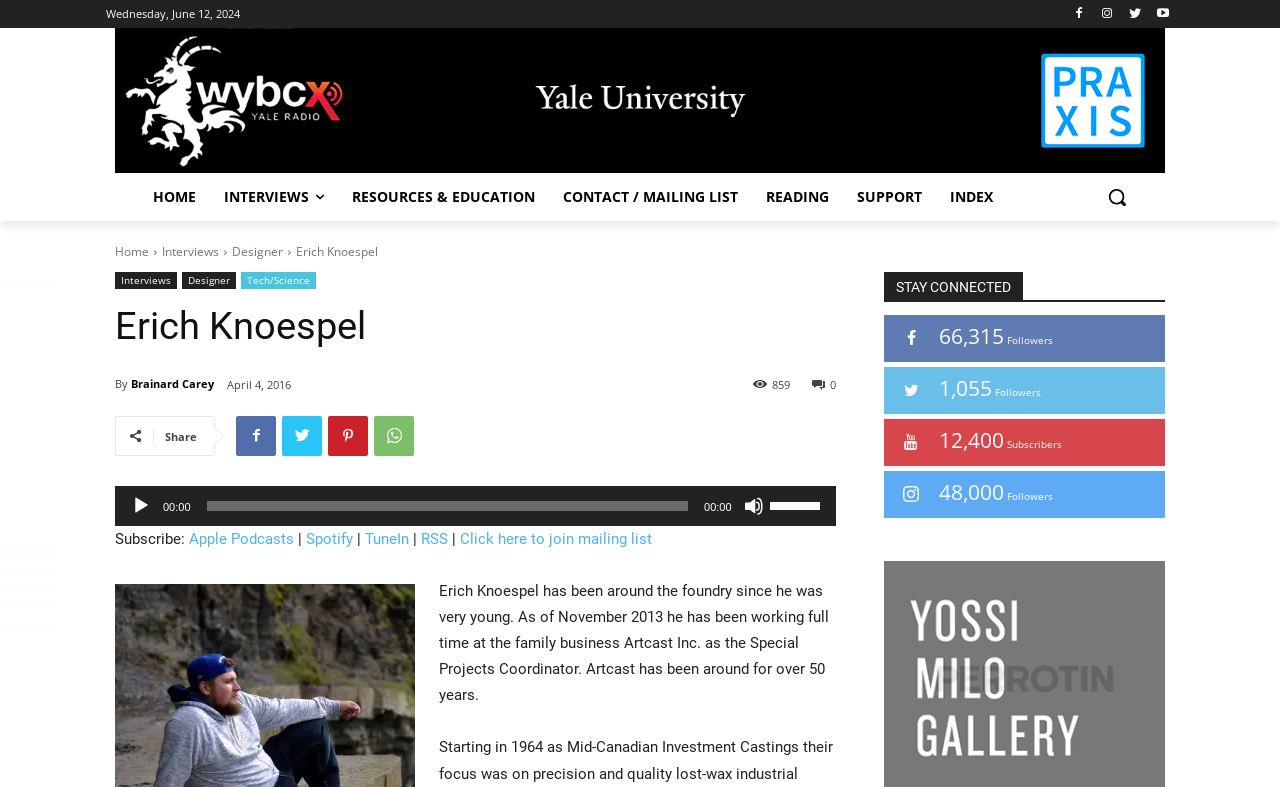Please find the bounding box coordinates of the element's region to be clicked to carry out this instruction: "Subscribe to Apple Podcasts".

[0.148, 0.673, 0.23, 0.696]